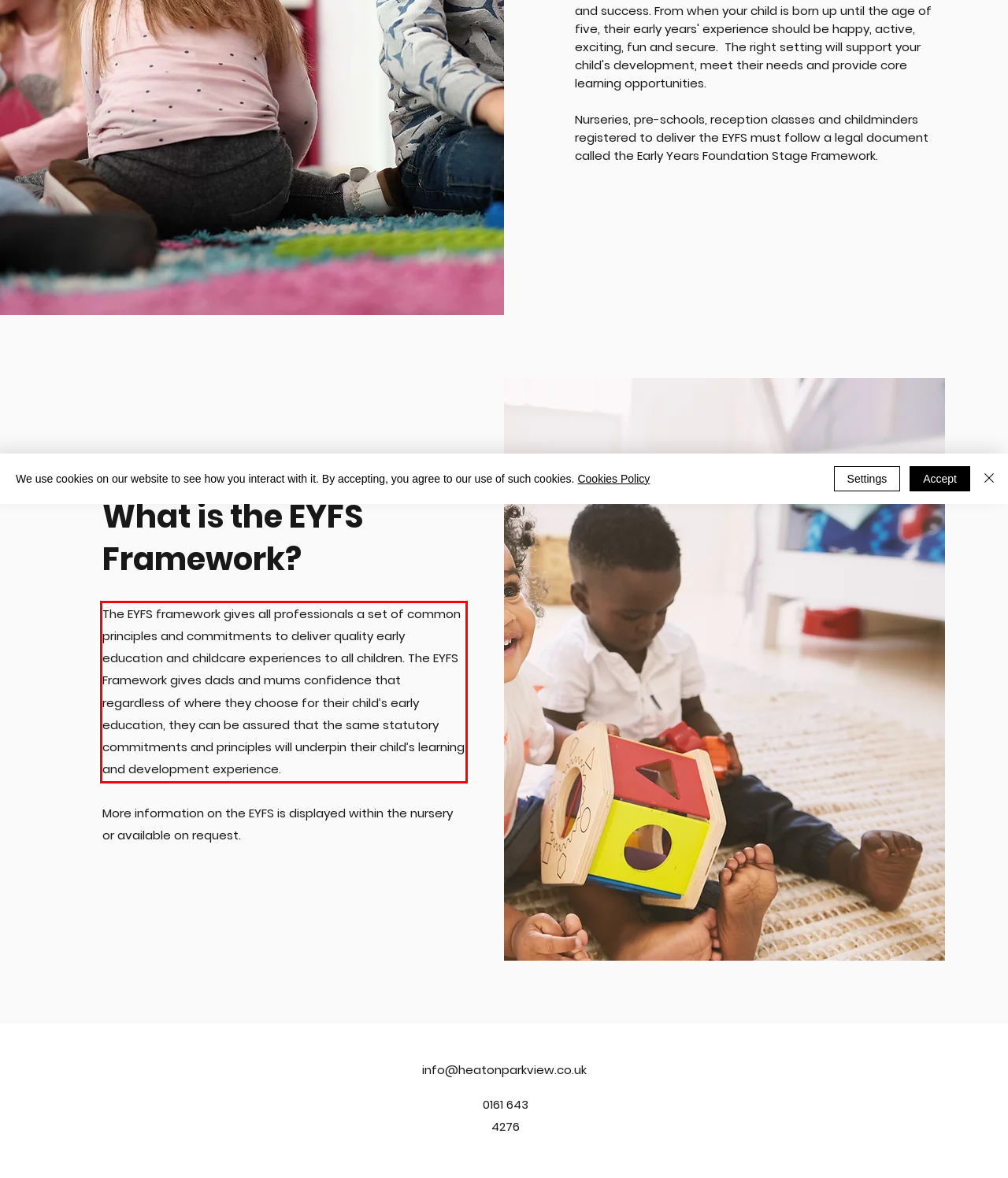You are presented with a screenshot containing a red rectangle. Extract the text found inside this red bounding box.

The EYFS framework gives all professionals a set of common principles and commitments to deliver quality early education and childcare experiences to all children. The EYFS Framework gives dads and mums confidence that regardless of where they choose for their child’s early education, they can be assured that the same statutory commitments and principles will underpin their child’s learning and development experience.